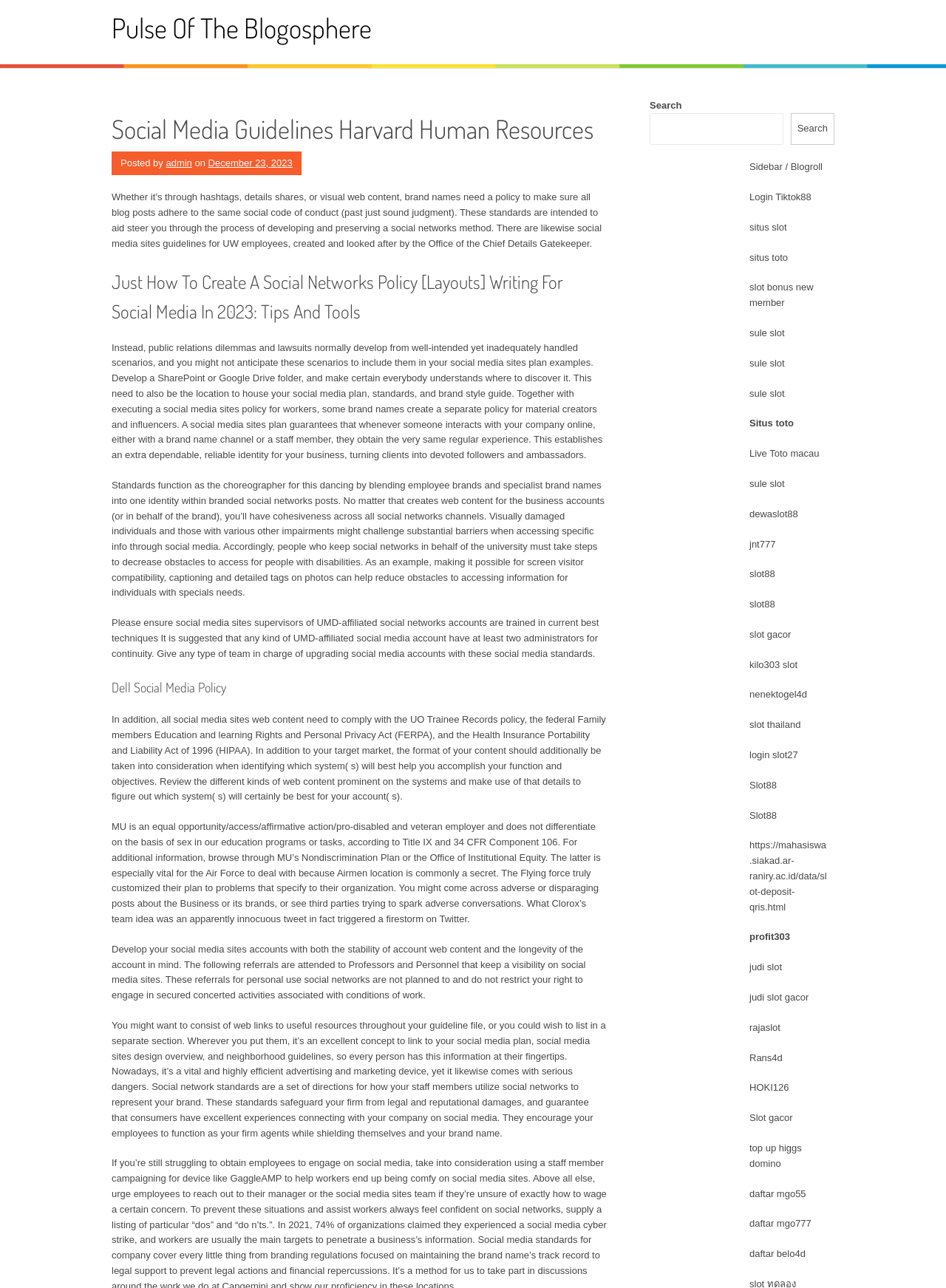From the image, can you give a detailed response to the question below:
Why is it important to have multiple administrators for social media accounts?

The webpage suggests that having at least two administrators for social media accounts ensures continuity and accountability, in case one administrator is unavailable or leaves the organization.